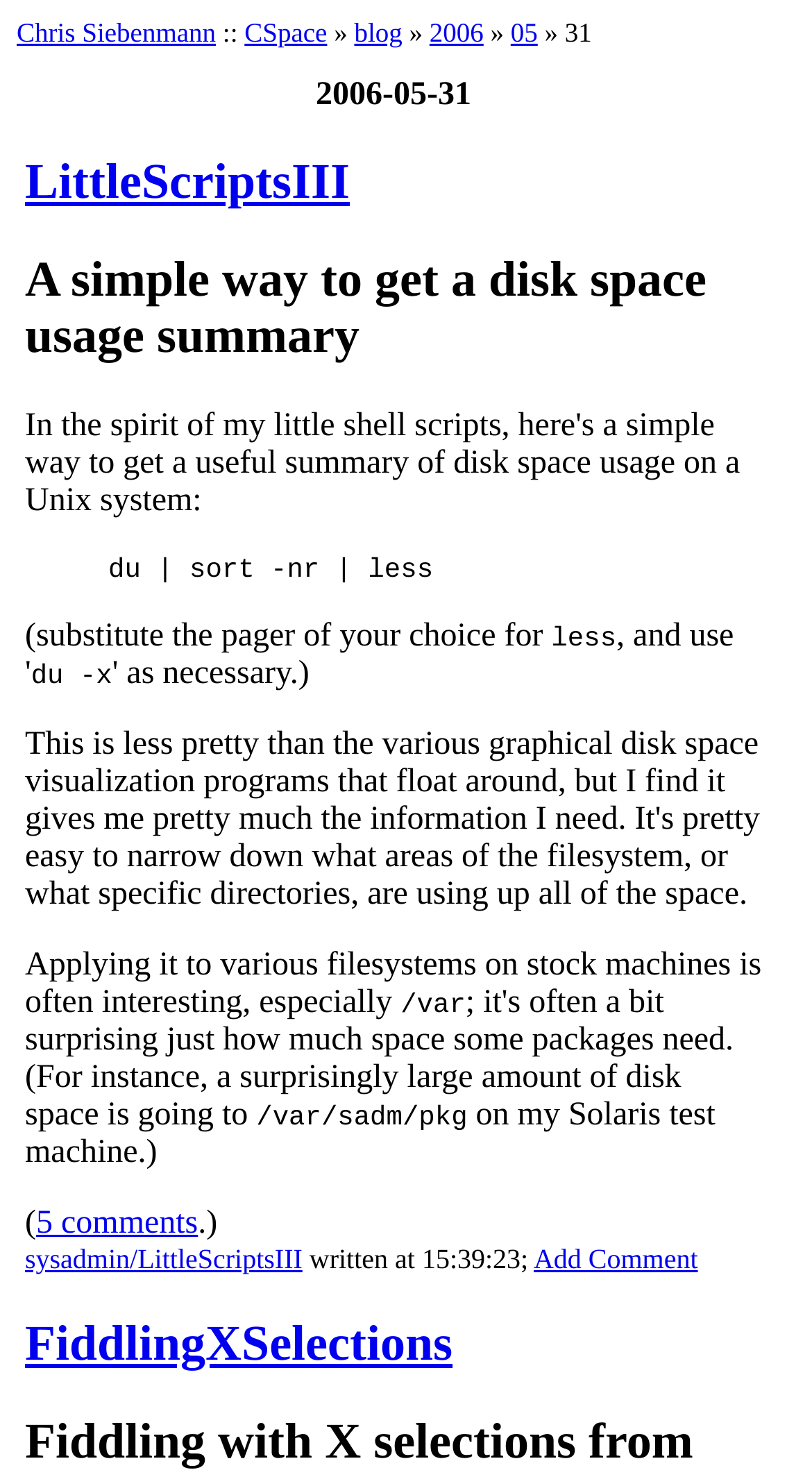Can you determine the bounding box coordinates of the area that needs to be clicked to fulfill the following instruction: "add a comment to the post"?

[0.657, 0.841, 0.859, 0.862]